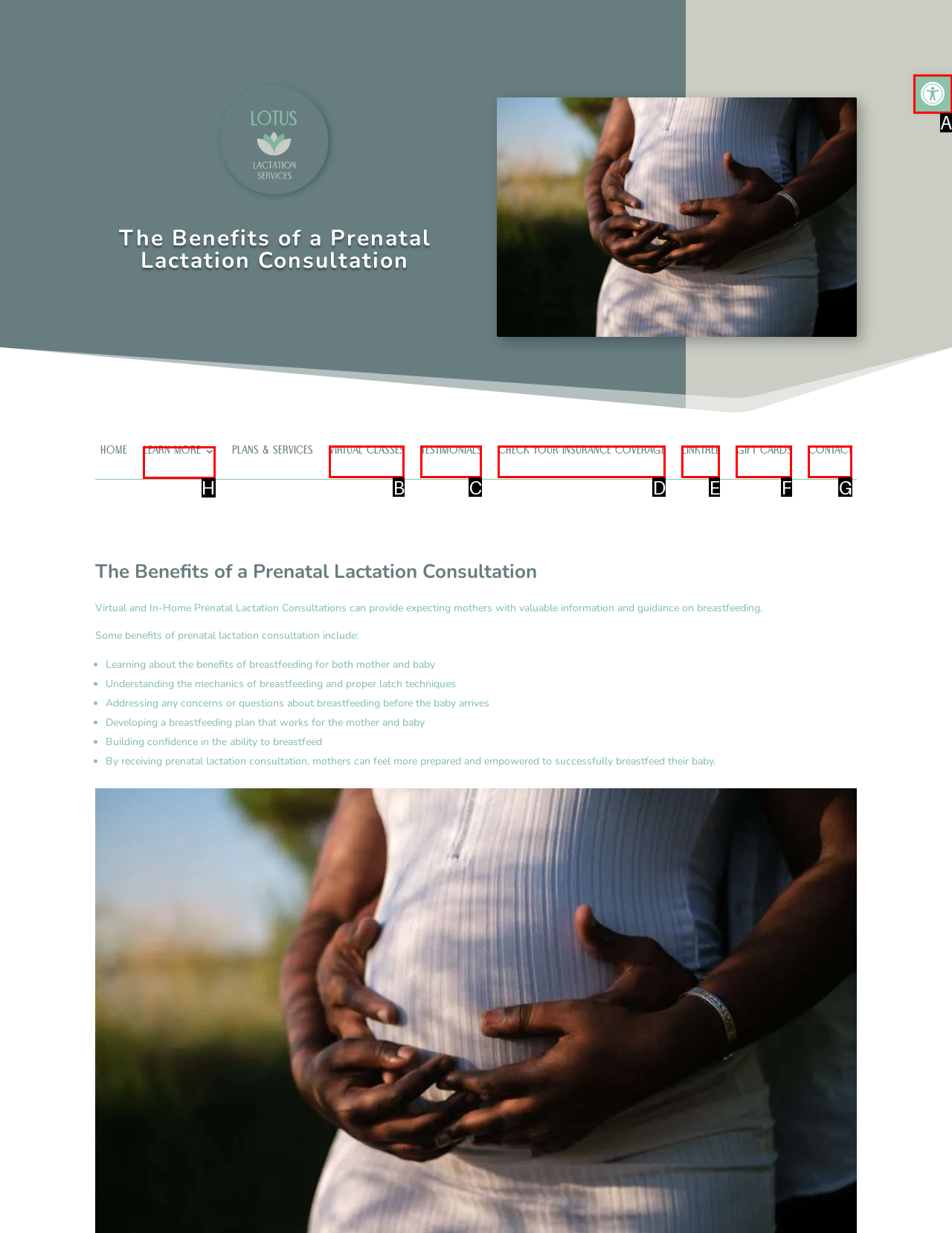Choose the correct UI element to click for this task: Click the 'LEARN MORE 3' link Answer using the letter from the given choices.

H